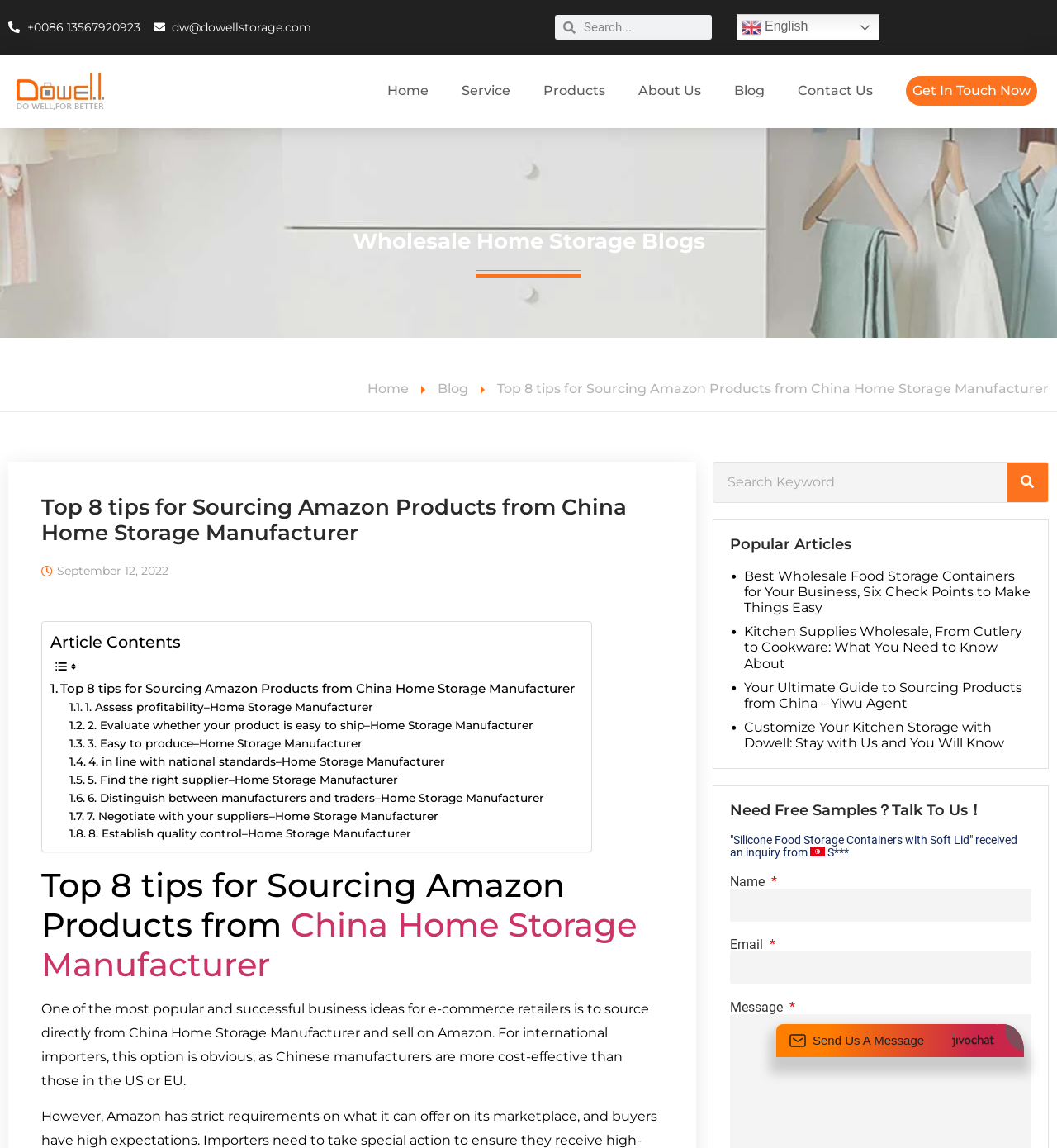Find and indicate the bounding box coordinates of the region you should select to follow the given instruction: "View the popular article about Best Wholesale Food Storage Containers for Your Business".

[0.704, 0.495, 0.976, 0.536]